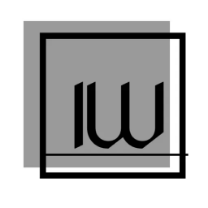Respond with a single word or phrase:
What is the purpose of the grey square behind the logo?

Visual contrast